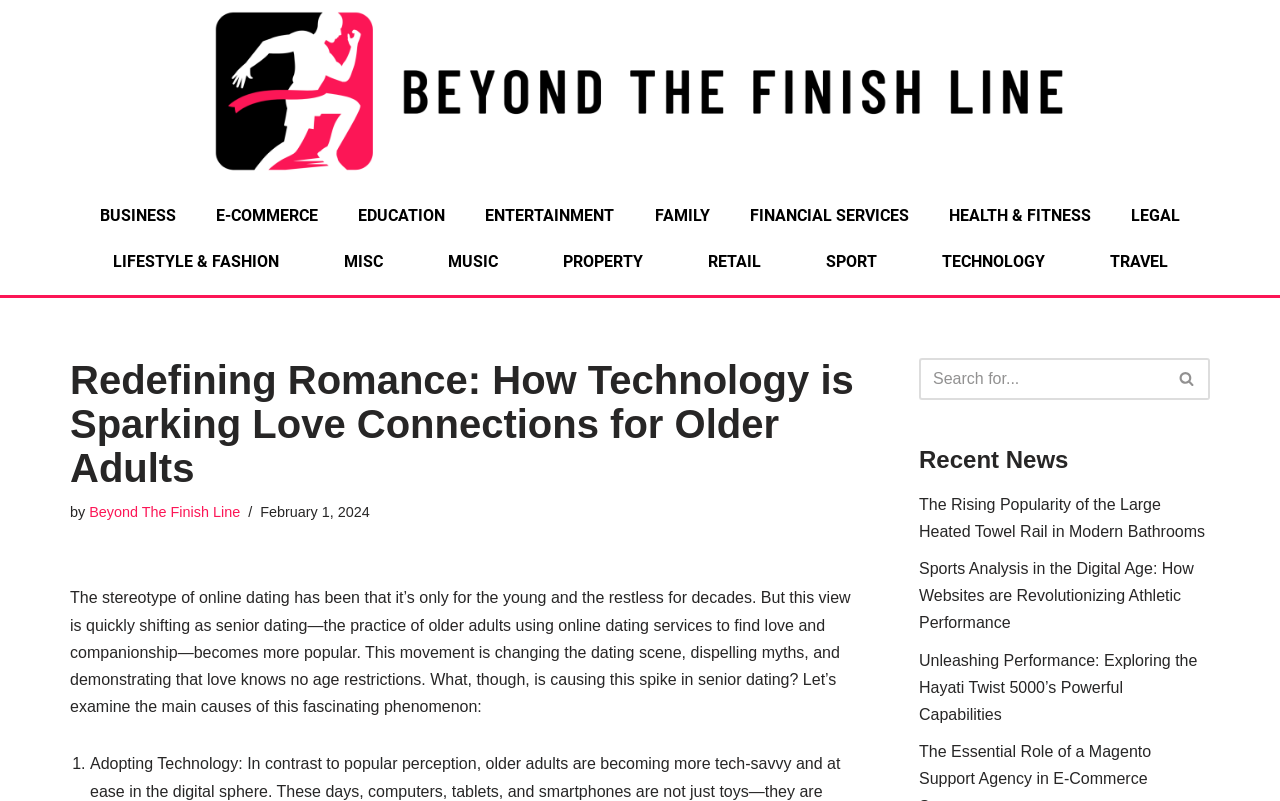Pinpoint the bounding box coordinates of the clickable area needed to execute the instruction: "Skip to content". The coordinates should be specified as four float numbers between 0 and 1, i.e., [left, top, right, bottom].

[0.0, 0.04, 0.023, 0.065]